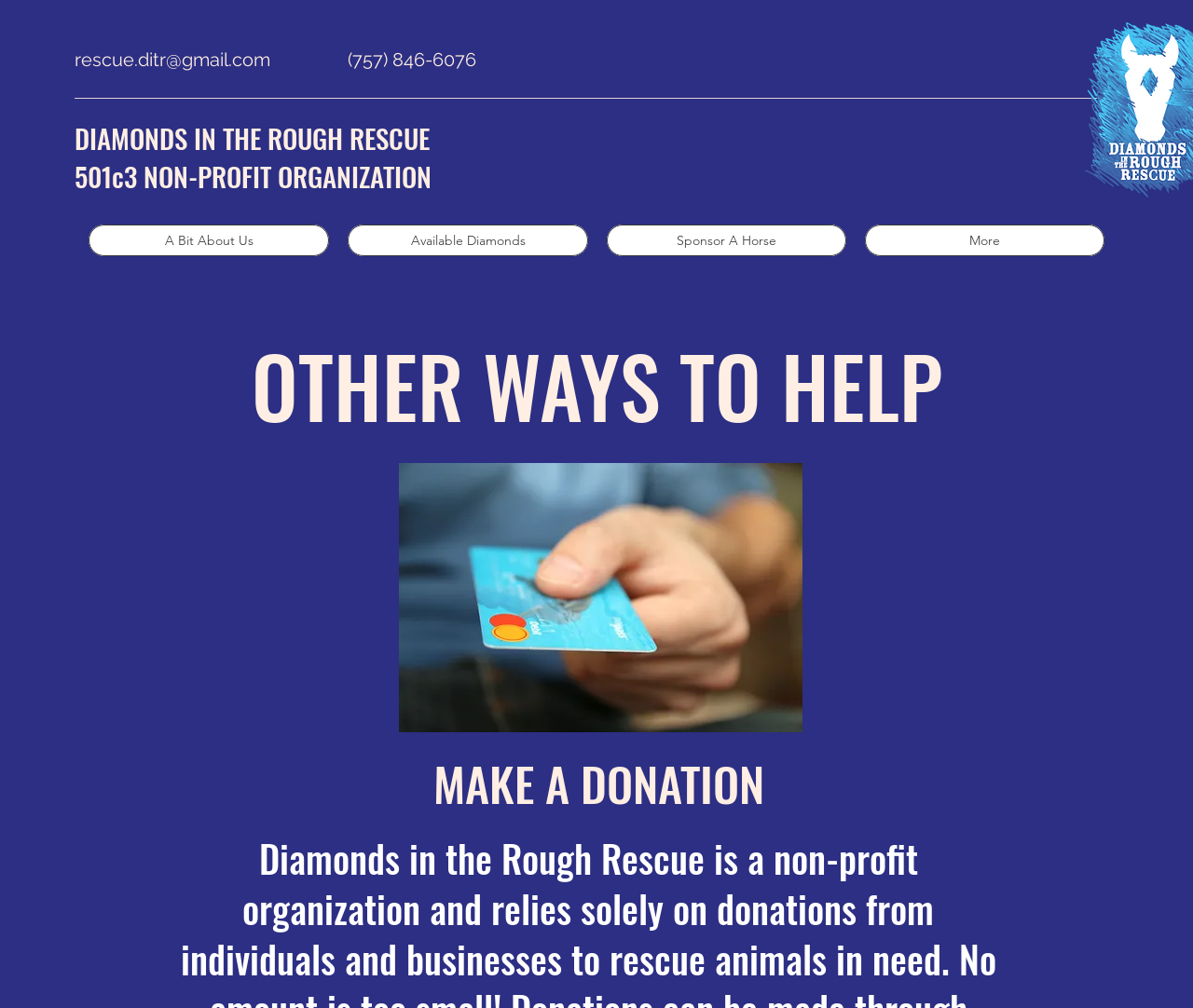What is the organization type of Diamonds in the Rough?
Refer to the image and provide a thorough answer to the question.

I found the organization type by looking at the static text element located below the link 'DIAMONDS IN THE ROUGH RESCUE', which displays the organization type as '501c3 NON-PROFIT ORGANIZATION'.